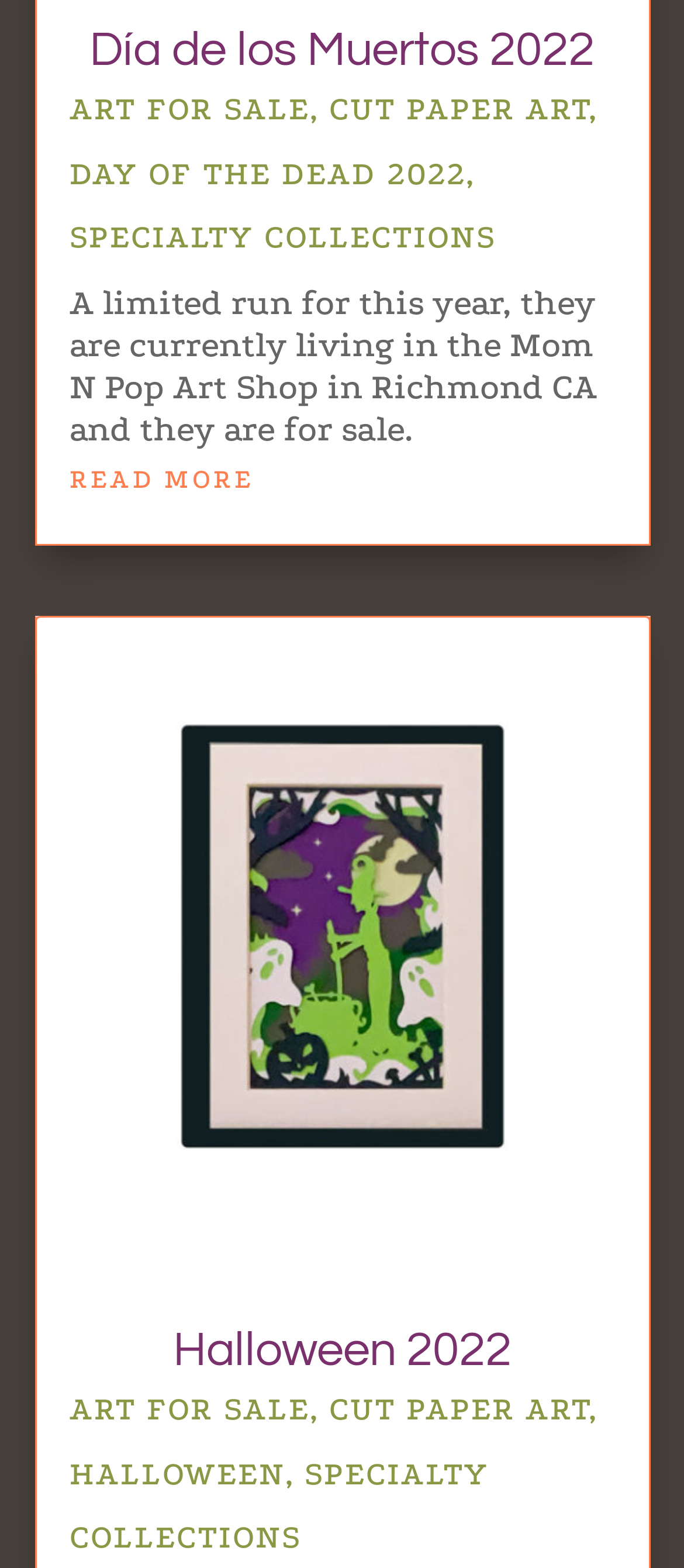Highlight the bounding box coordinates of the element you need to click to perform the following instruction: "Explore Halloween 2022."

[0.05, 0.393, 0.95, 0.812]